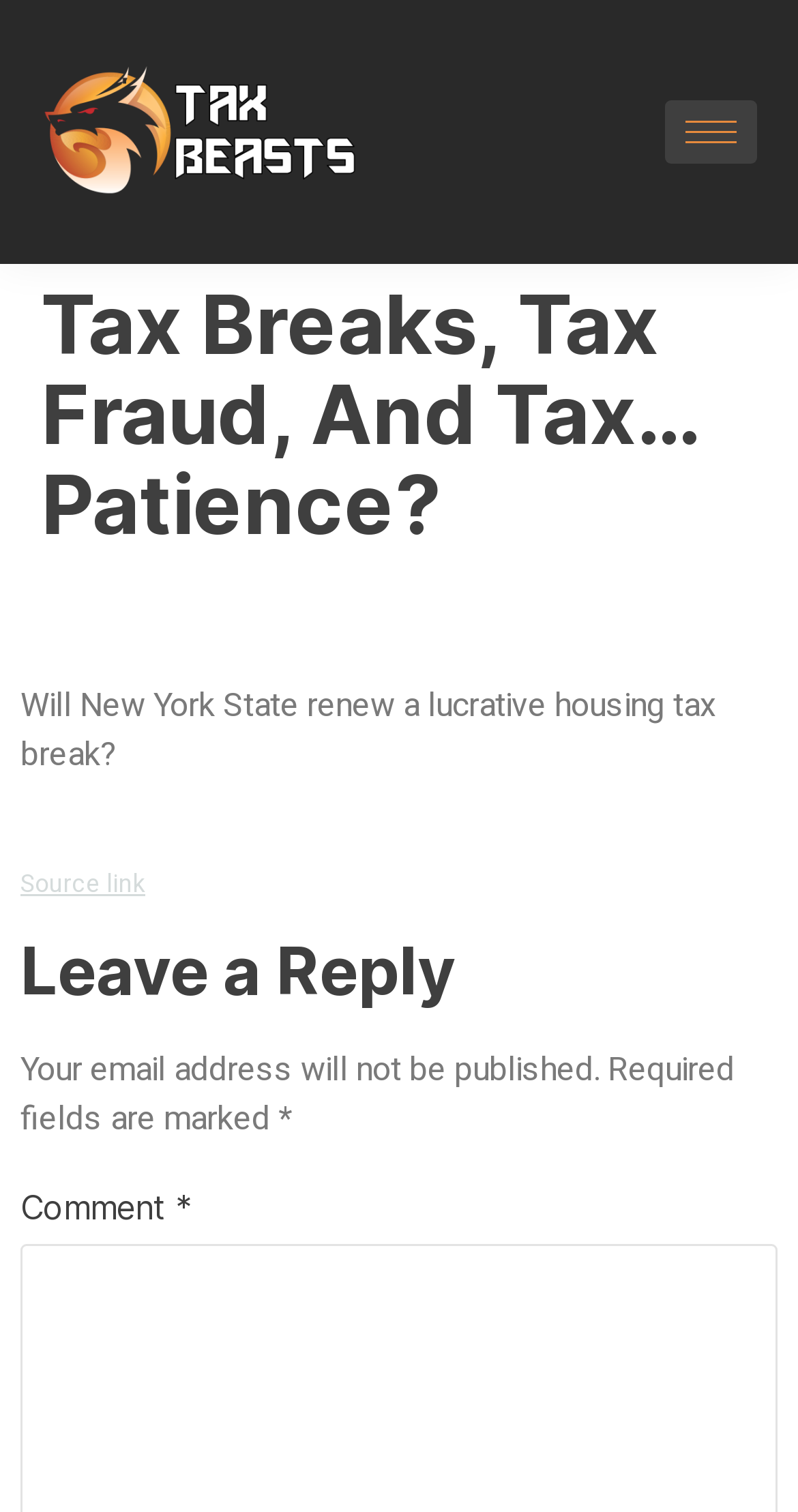Please identify the primary heading on the webpage and return its text.

Tax Breaks, Tax Fraud, And Tax… Patience?